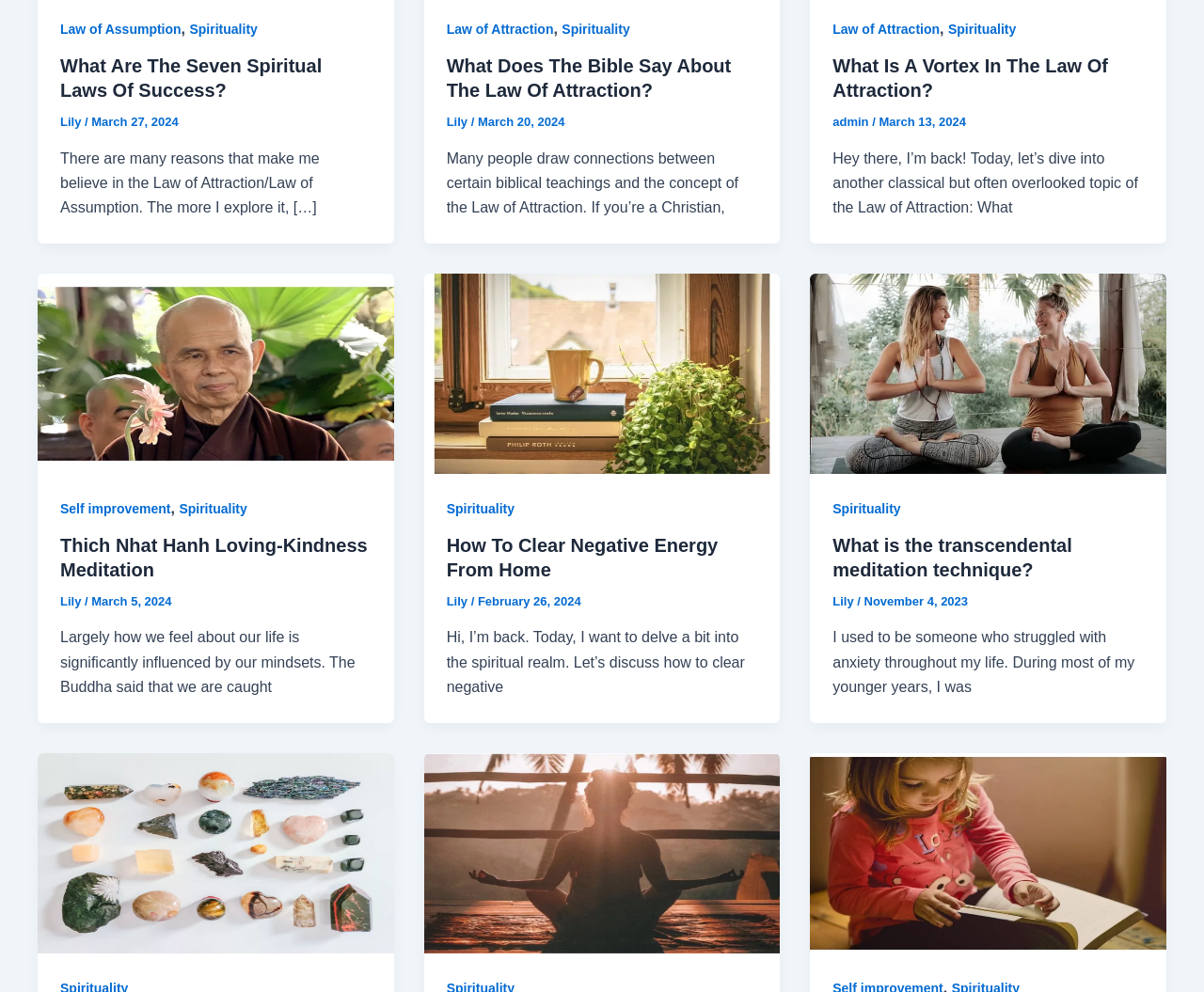Identify the bounding box coordinates for the UI element that matches this description: "Law of Attraction".

[0.371, 0.022, 0.46, 0.037]